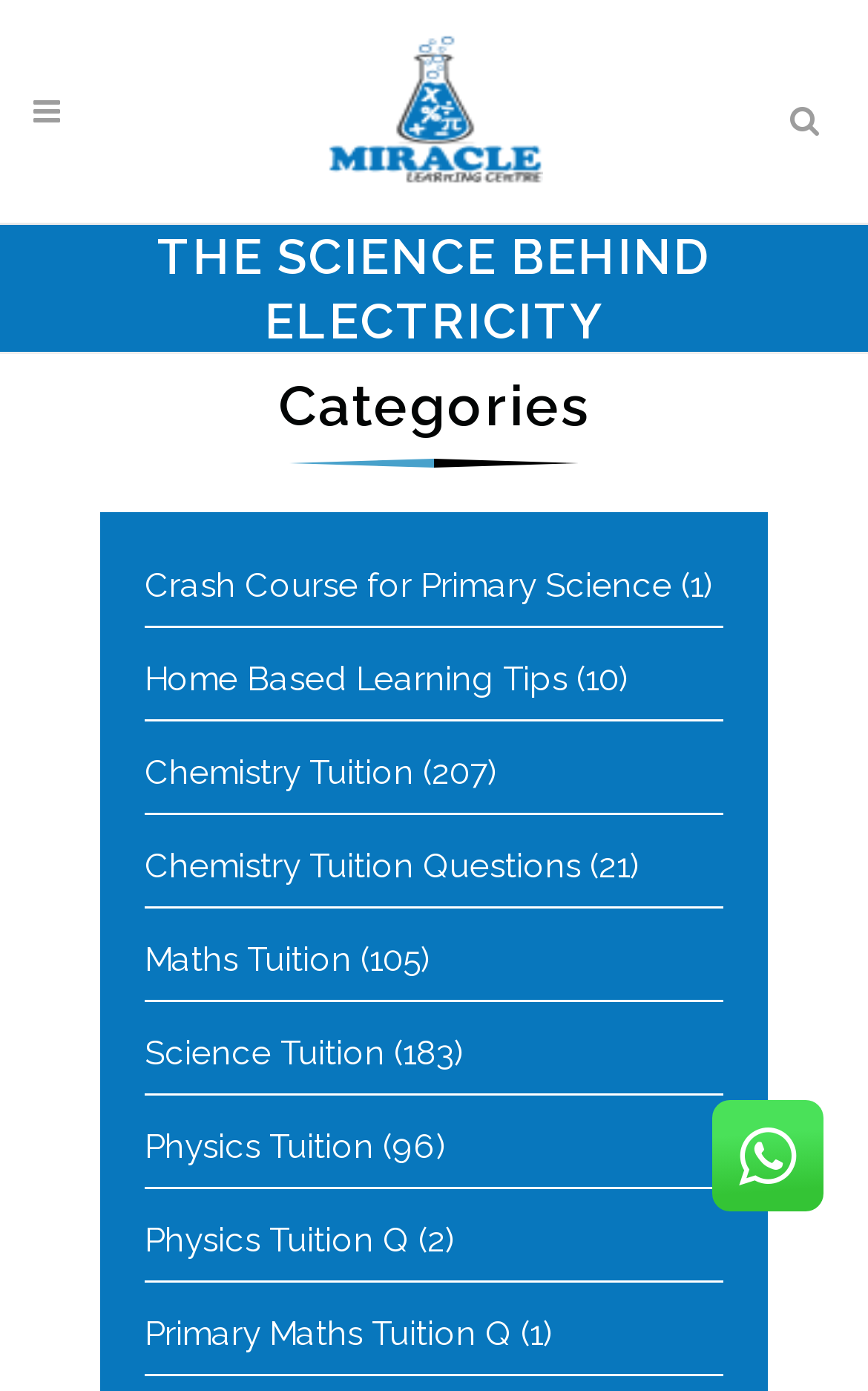Select the bounding box coordinates of the element I need to click to carry out the following instruction: "Click on the logo".

[0.374, 0.016, 0.626, 0.144]